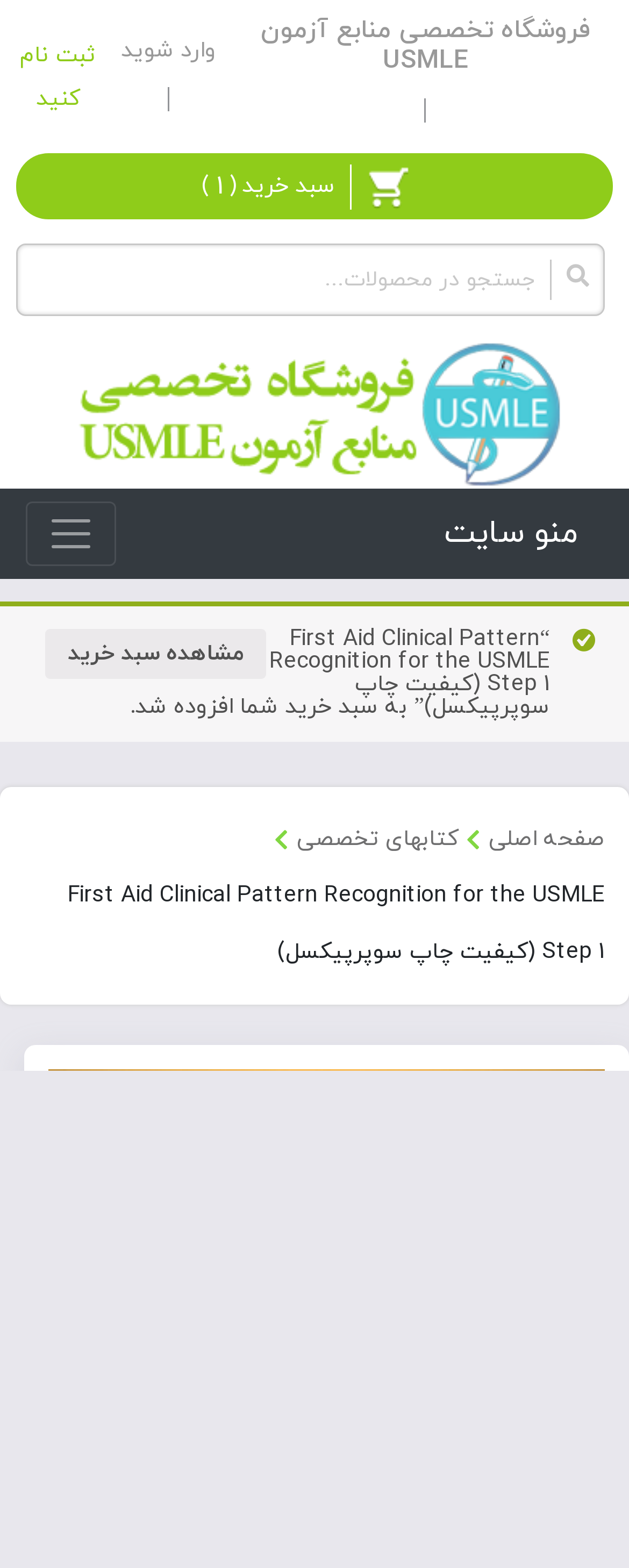Find and indicate the bounding box coordinates of the region you should select to follow the given instruction: "search in products".

[0.055, 0.168, 0.875, 0.189]